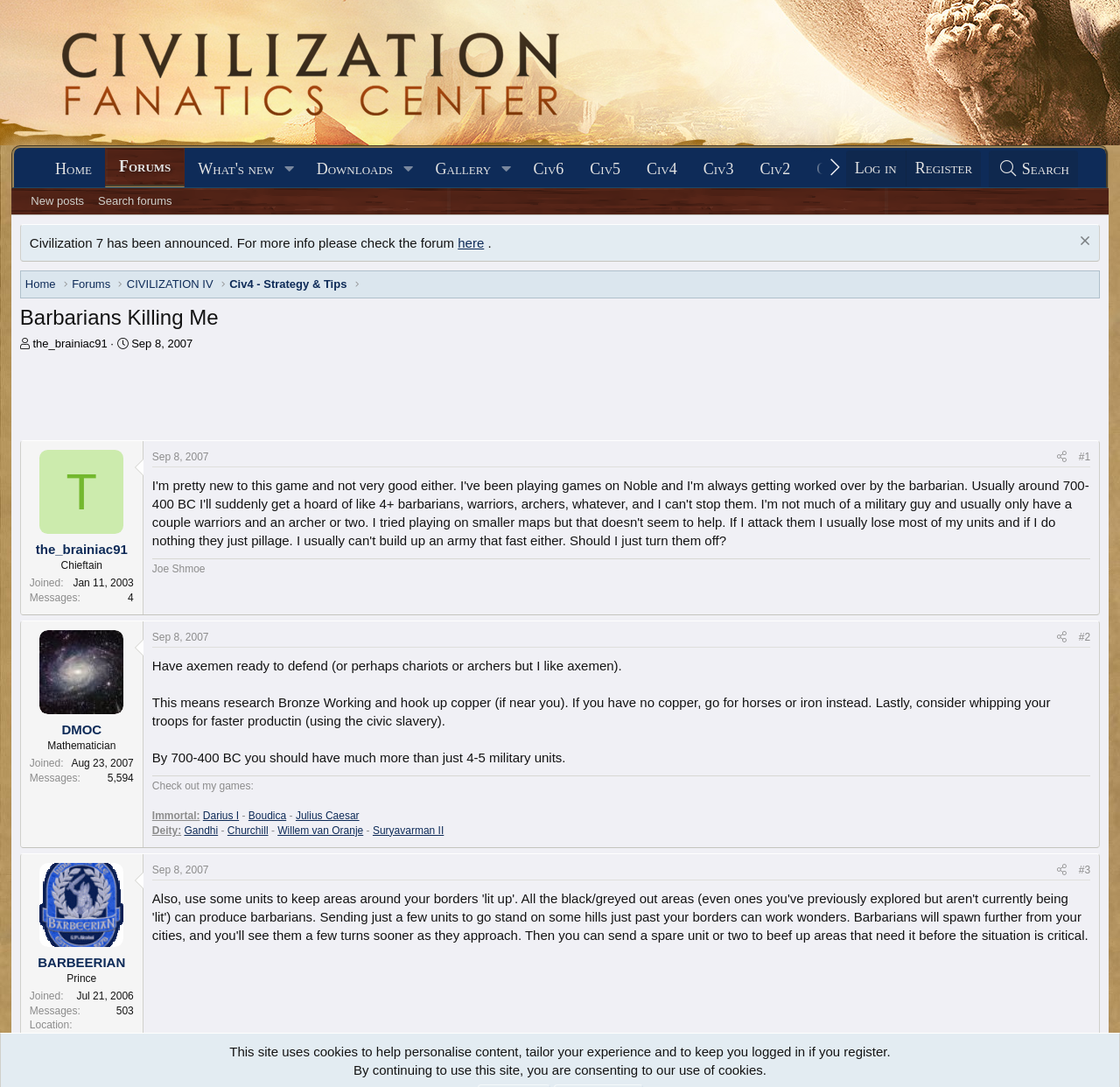Please determine the bounding box coordinates of the element to click on in order to accomplish the following task: "Click on the 'here' link to get more information about Civilization 7". Ensure the coordinates are four float numbers ranging from 0 to 1, i.e., [left, top, right, bottom].

[0.409, 0.217, 0.432, 0.231]